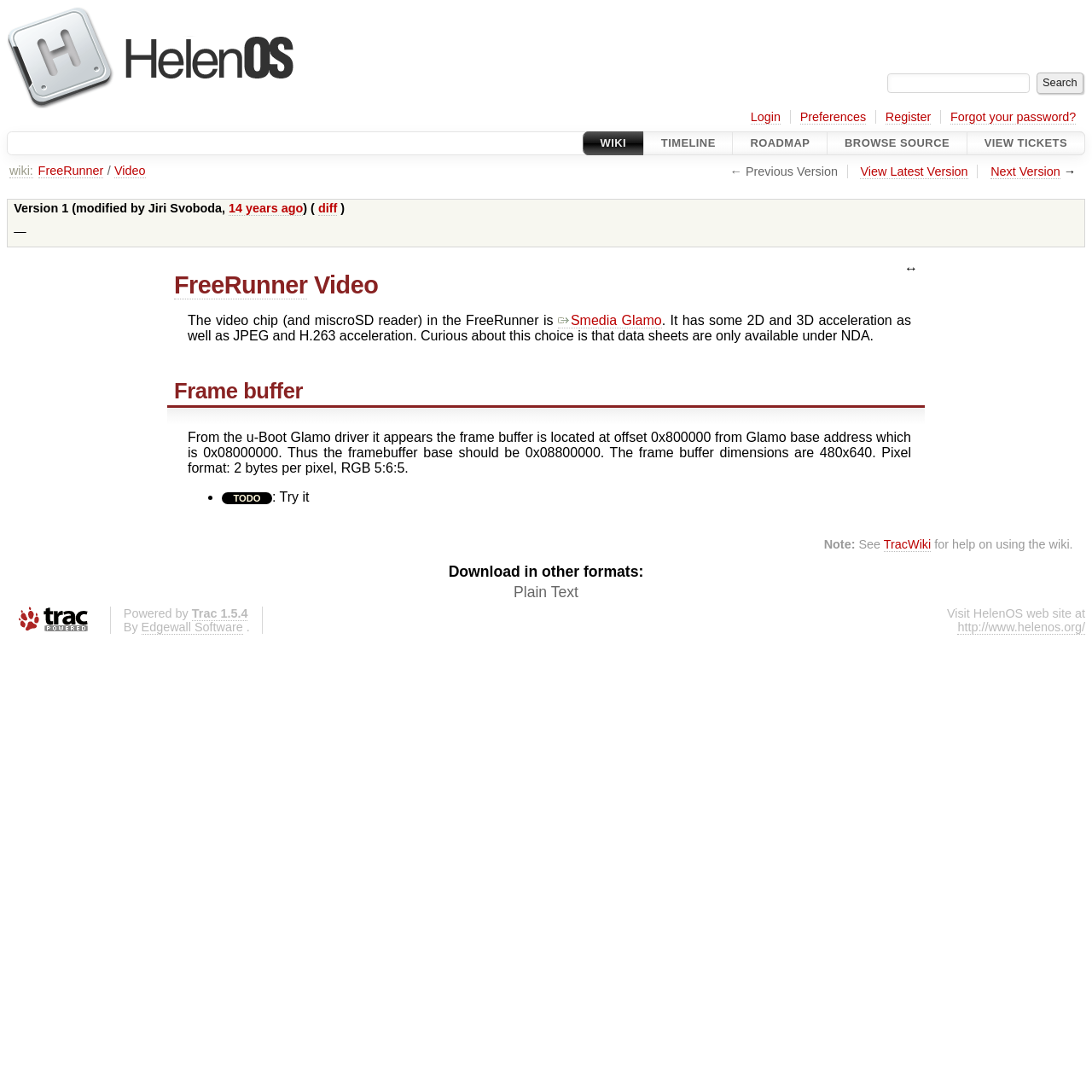Look at the image and answer the question in detail:
What is the frame buffer base address?

The answer can be found in the section that starts with 'Frame buffer'. The text mentions that the frame buffer base address is 0x08800000, which is calculated by adding the offset 0x800000 to the Glamo base address 0x08000000.